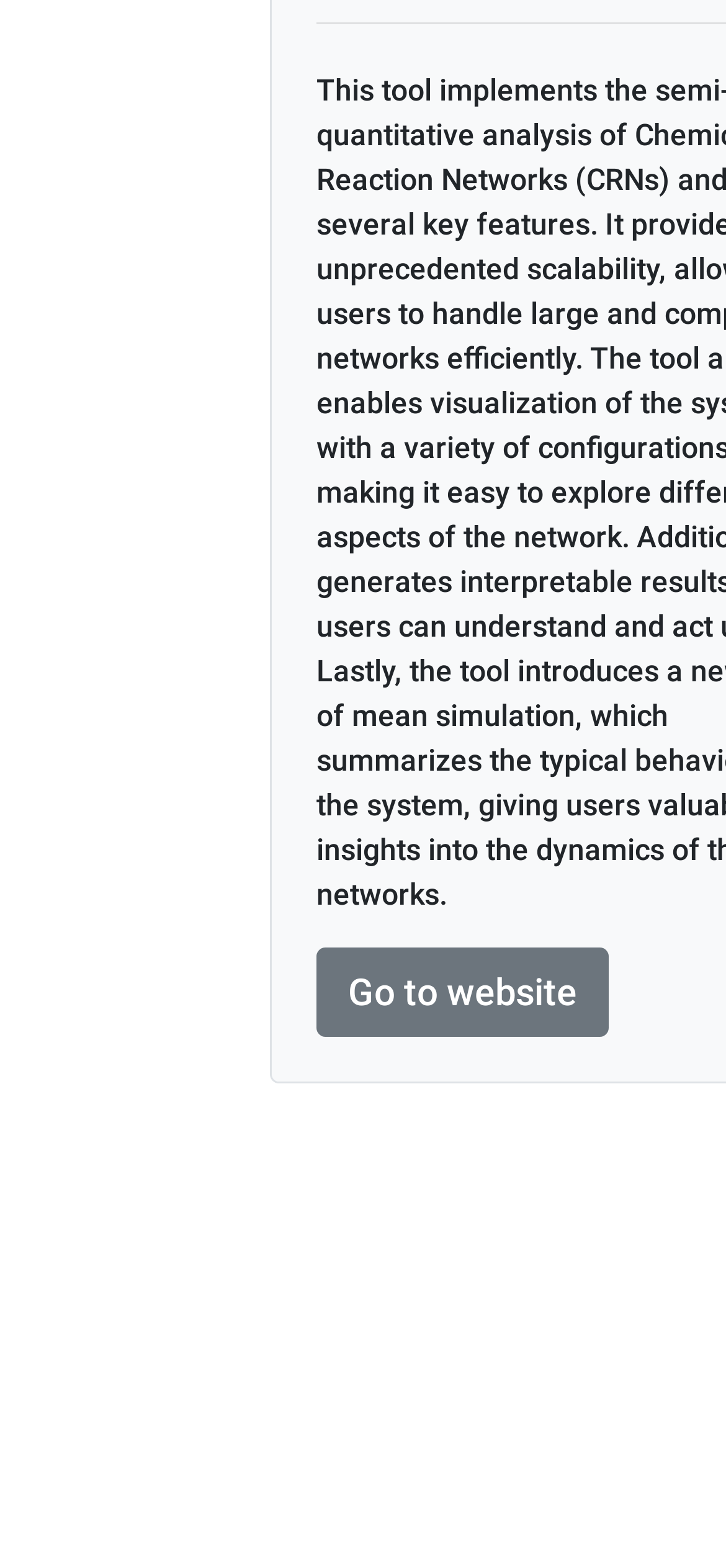Using the provided description: "Go to website", find the bounding box coordinates of the corresponding UI element. The output should be four float numbers between 0 and 1, in the format [left, top, right, bottom].

[0.436, 0.604, 0.838, 0.661]